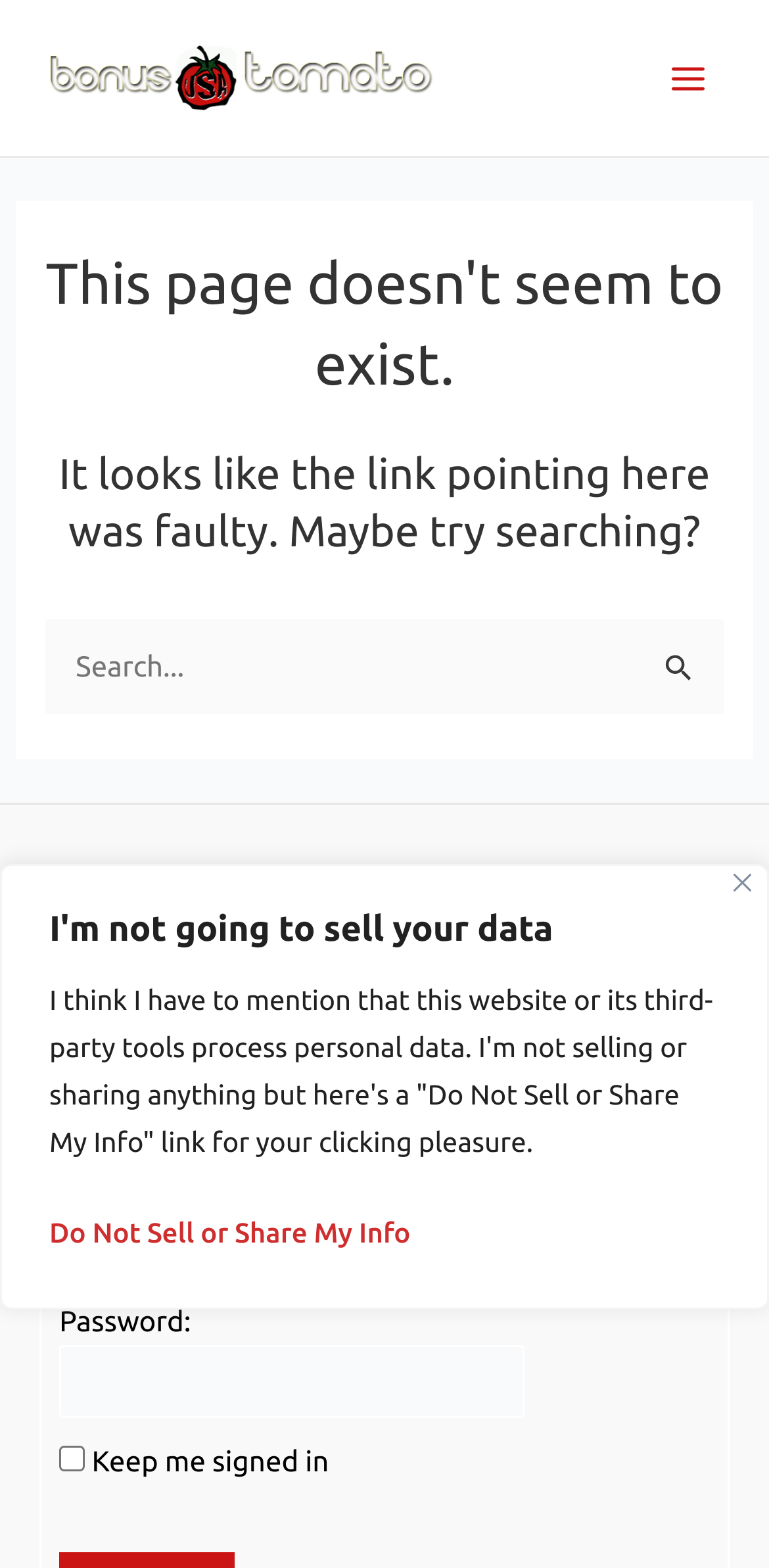Determine the bounding box coordinates for the area you should click to complete the following instruction: "Check website support".

None